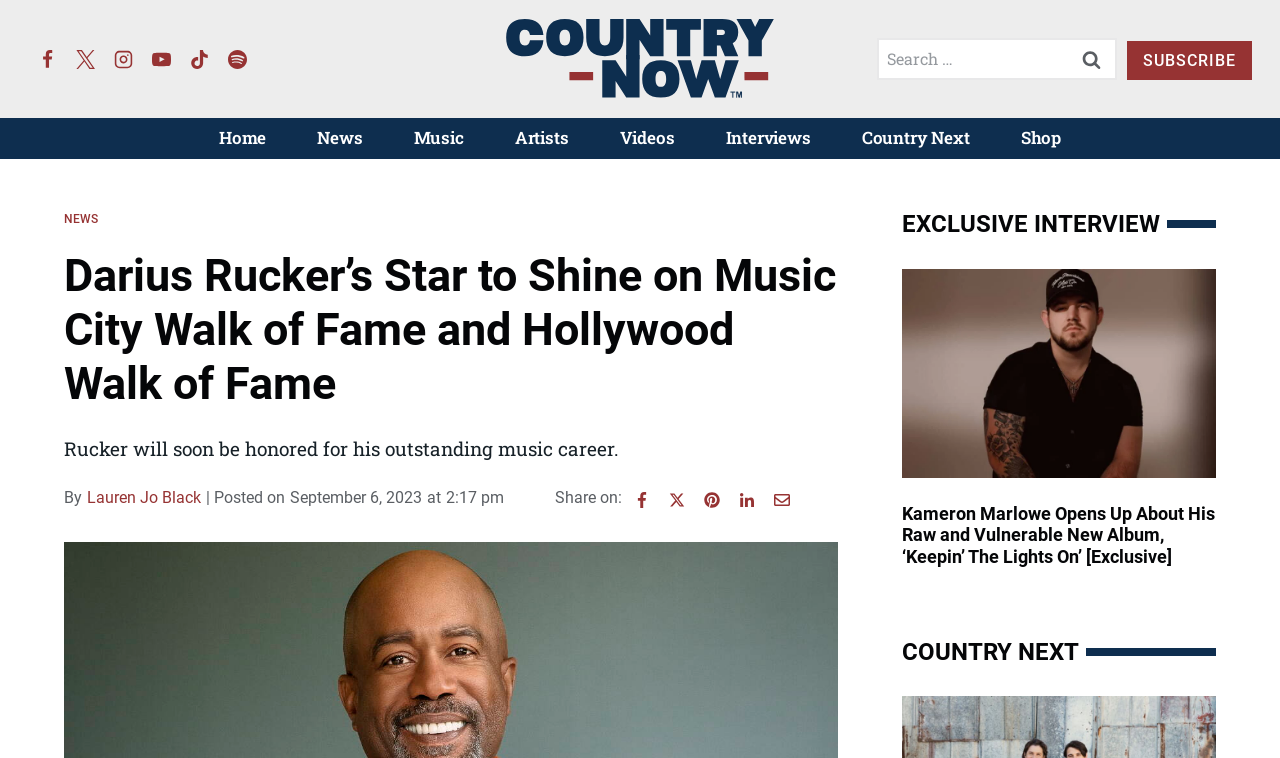What is the date of the article?
Please provide a comprehensive answer based on the contents of the image.

The answer can be found in the section below the main heading, where it says '| Posted on September 6, 2023'. This indicates that the article was posted on September 6, 2023.